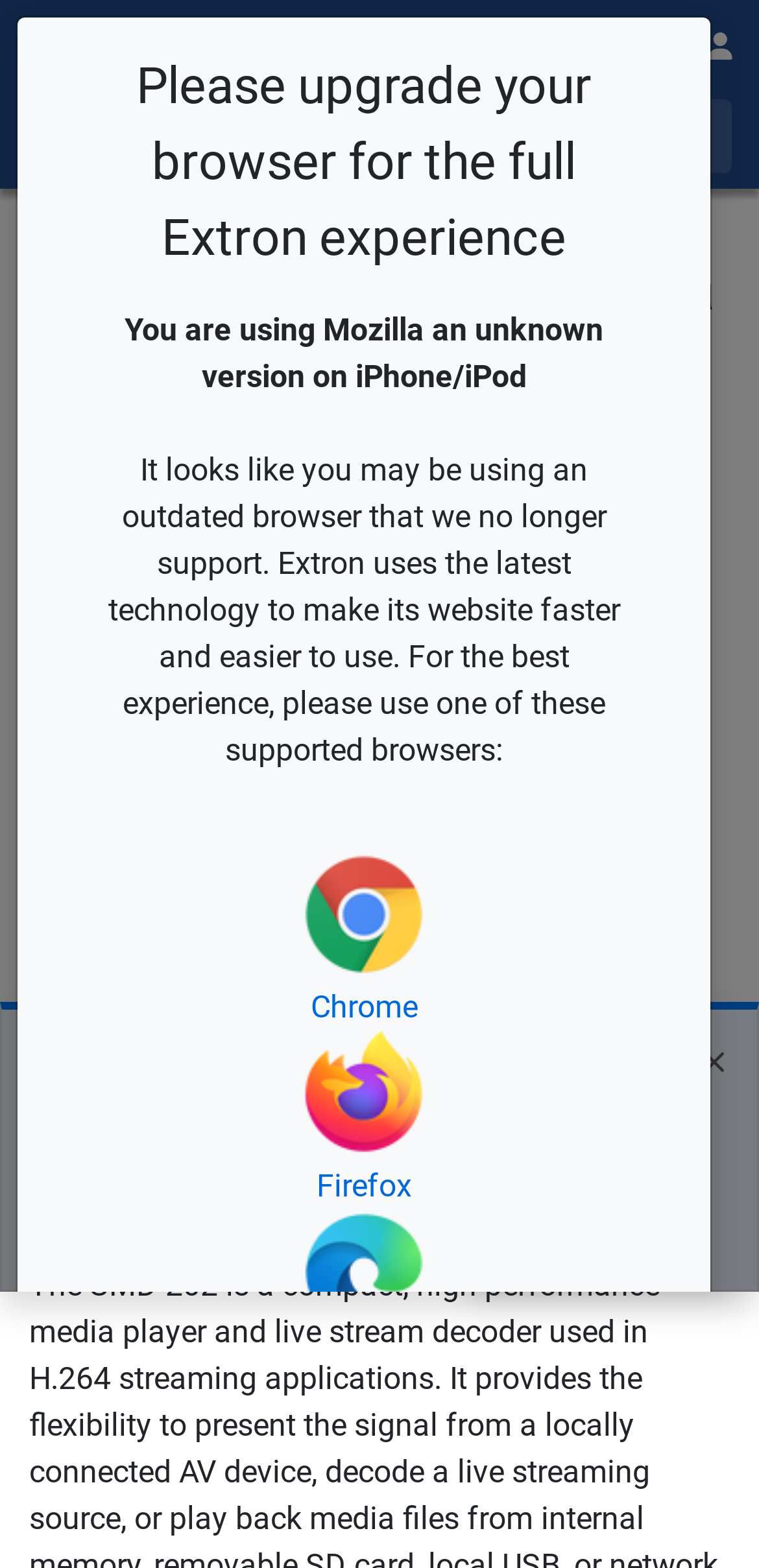What is the email address for the public relations contact?
Give a single word or phrase answer based on the content of the image.

pr@extron.com